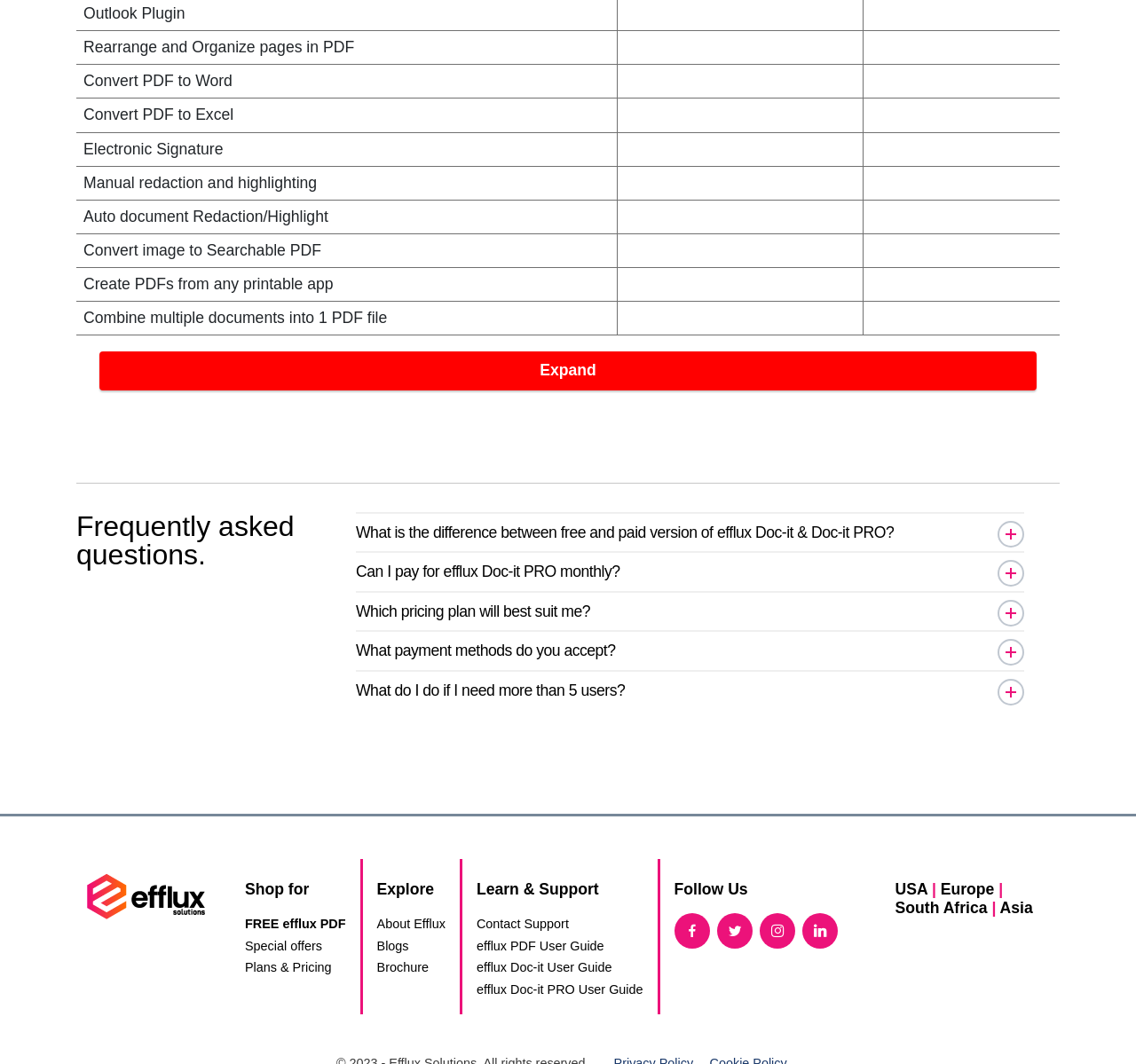Kindly provide the bounding box coordinates of the section you need to click on to fulfill the given instruction: "view project overview".

None